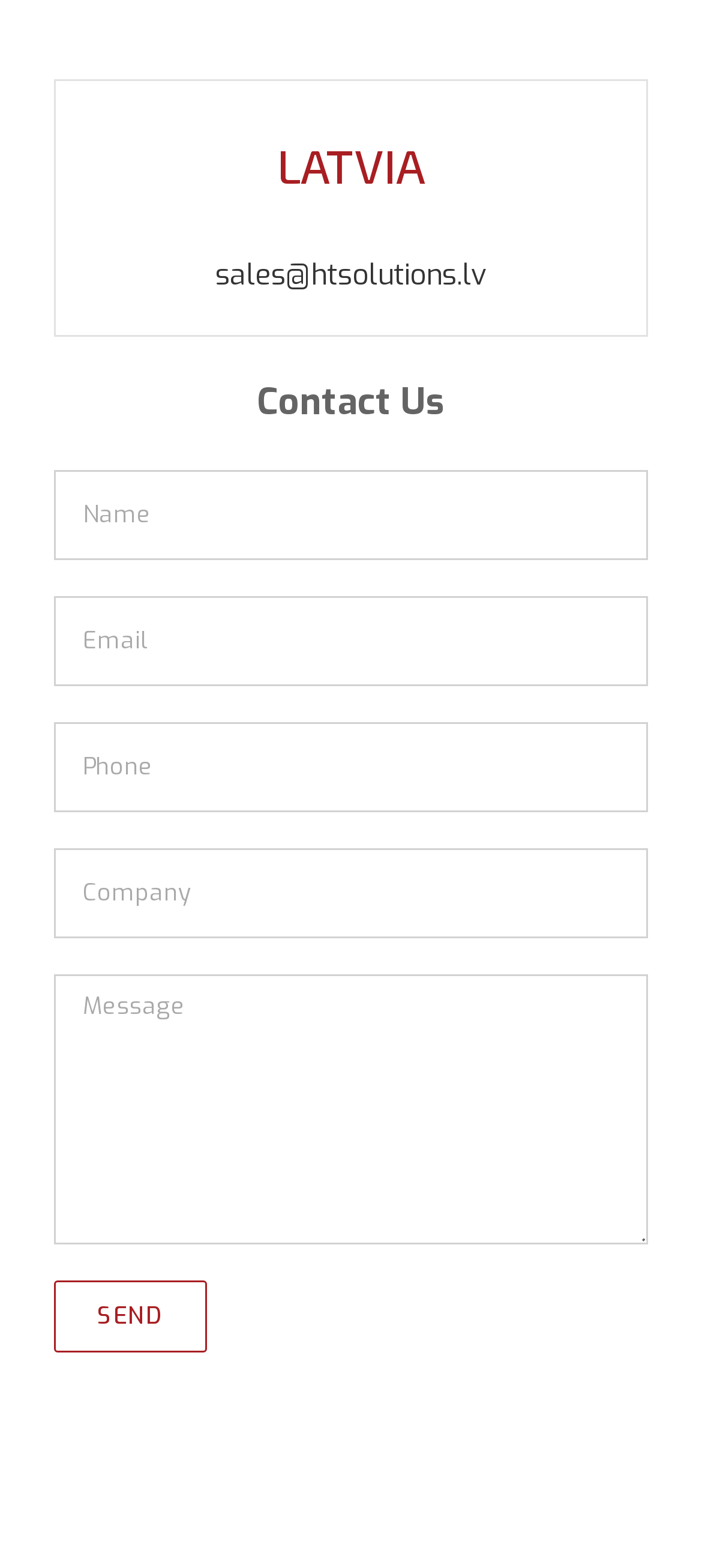What is the button text?
Answer briefly with a single word or phrase based on the image.

SEND